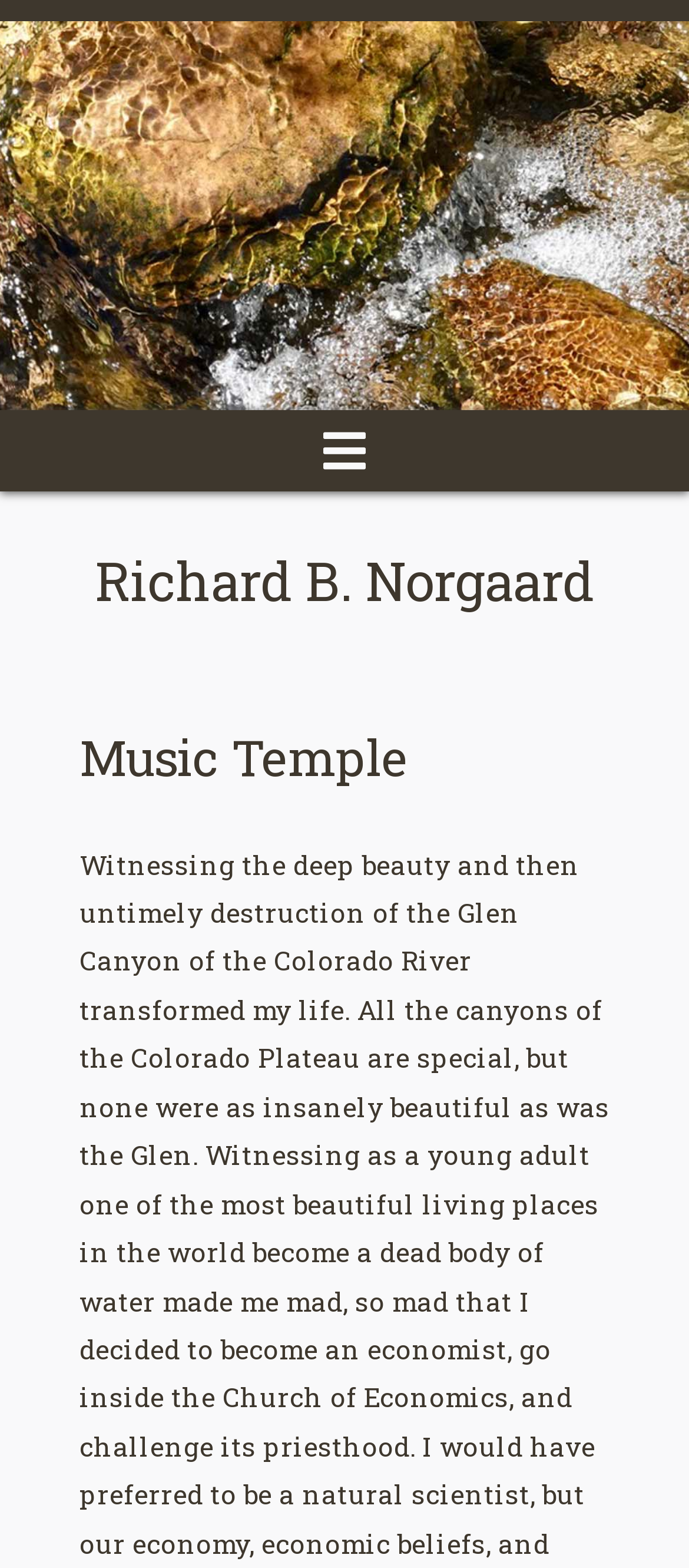Return the bounding box coordinates of the UI element that corresponds to this description: "aria-label="Open menu"". The coordinates must be given as four float numbers in the range of 0 and 1, [left, top, right, bottom].

[0.469, 0.269, 0.531, 0.306]